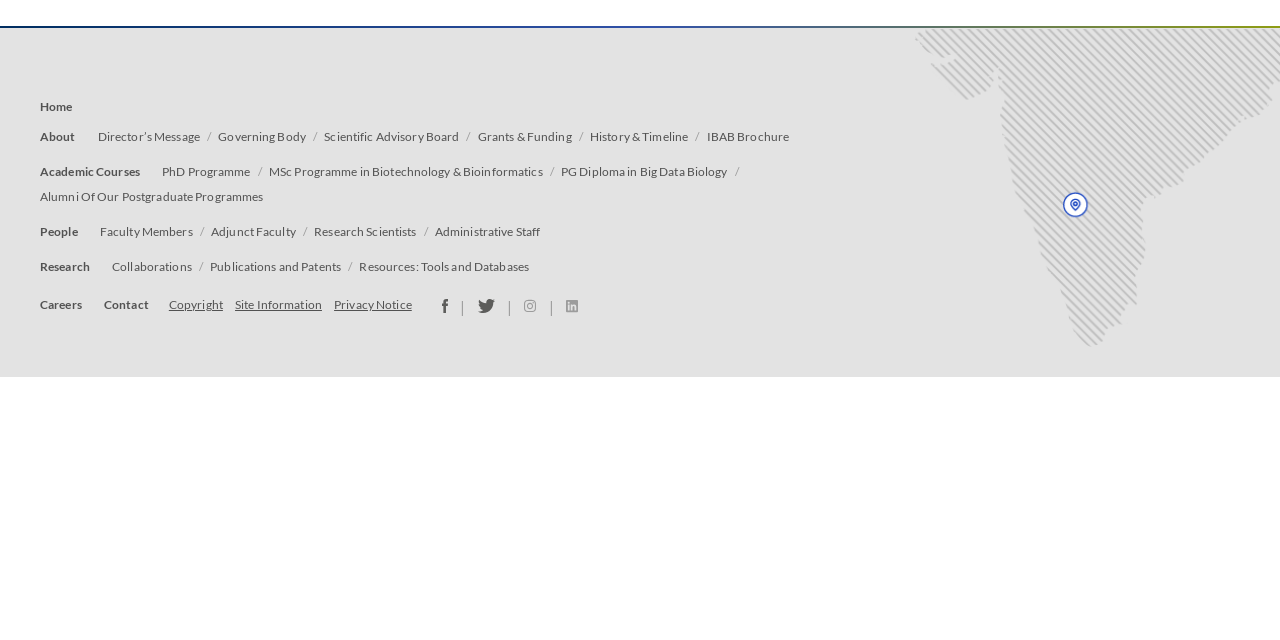Using the provided description: "Scientific Advisory Board", find the bounding box coordinates of the corresponding UI element. The output should be four float numbers between 0 and 1, in the format [left, top, right, bottom].

[0.253, 0.198, 0.359, 0.228]